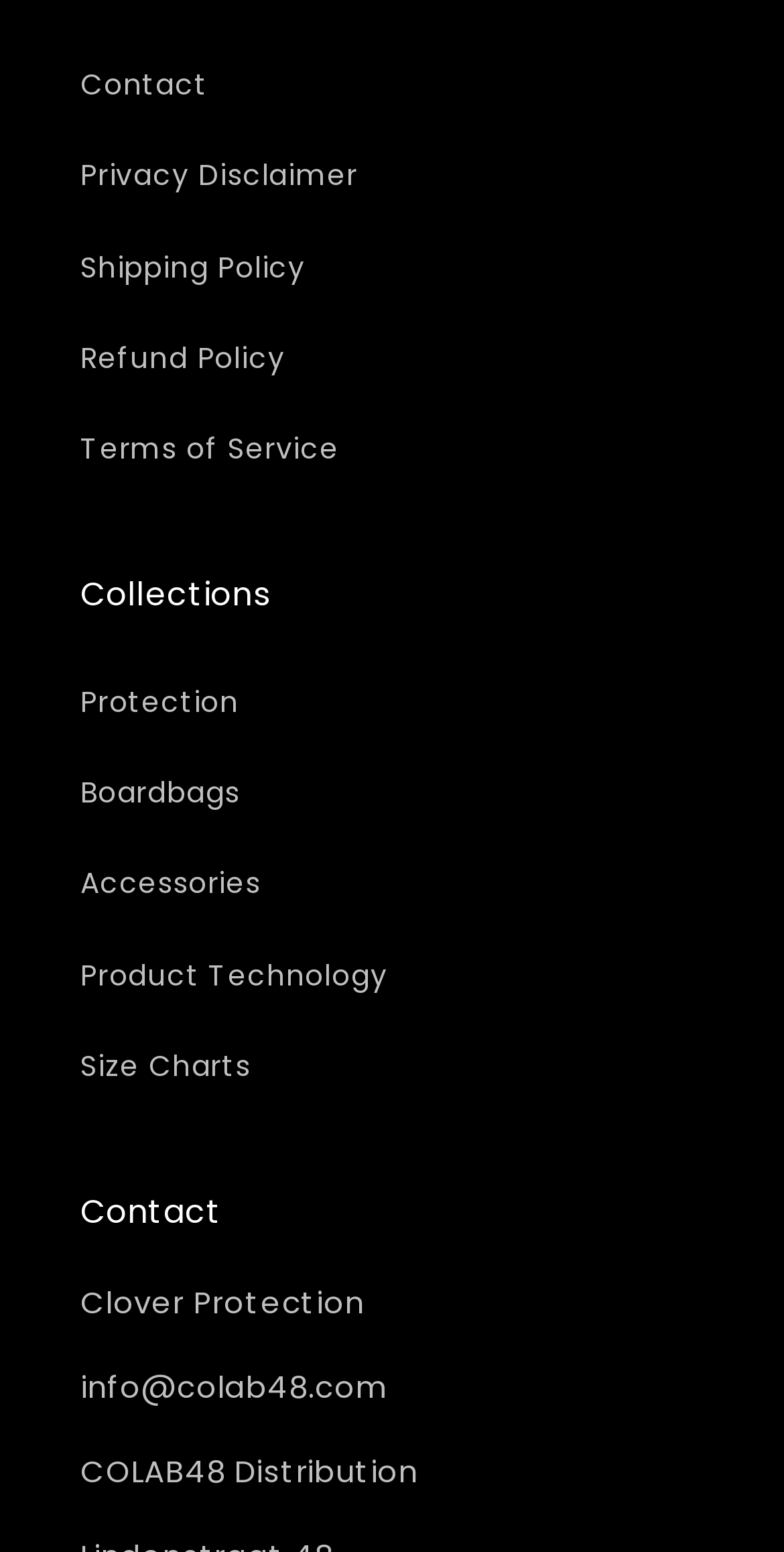Answer briefly with one word or phrase:
What is the company's email address?

info@colab48.com